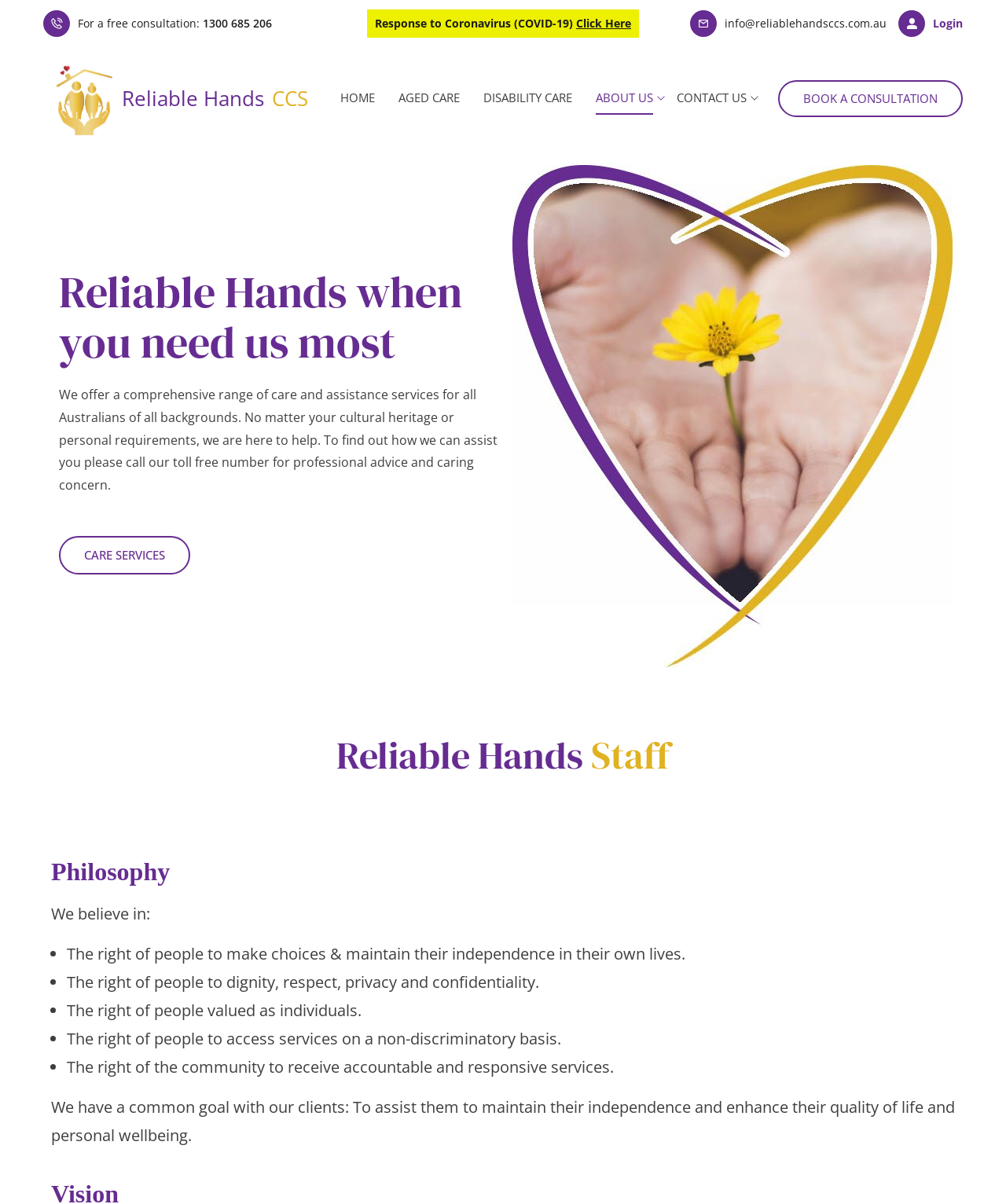Identify the coordinates of the bounding box for the element described below: "alt="Reliable Hands Community Care Services"". Return the coordinates as four float numbers between 0 and 1: [left, top, right, bottom].

[0.043, 0.05, 0.121, 0.113]